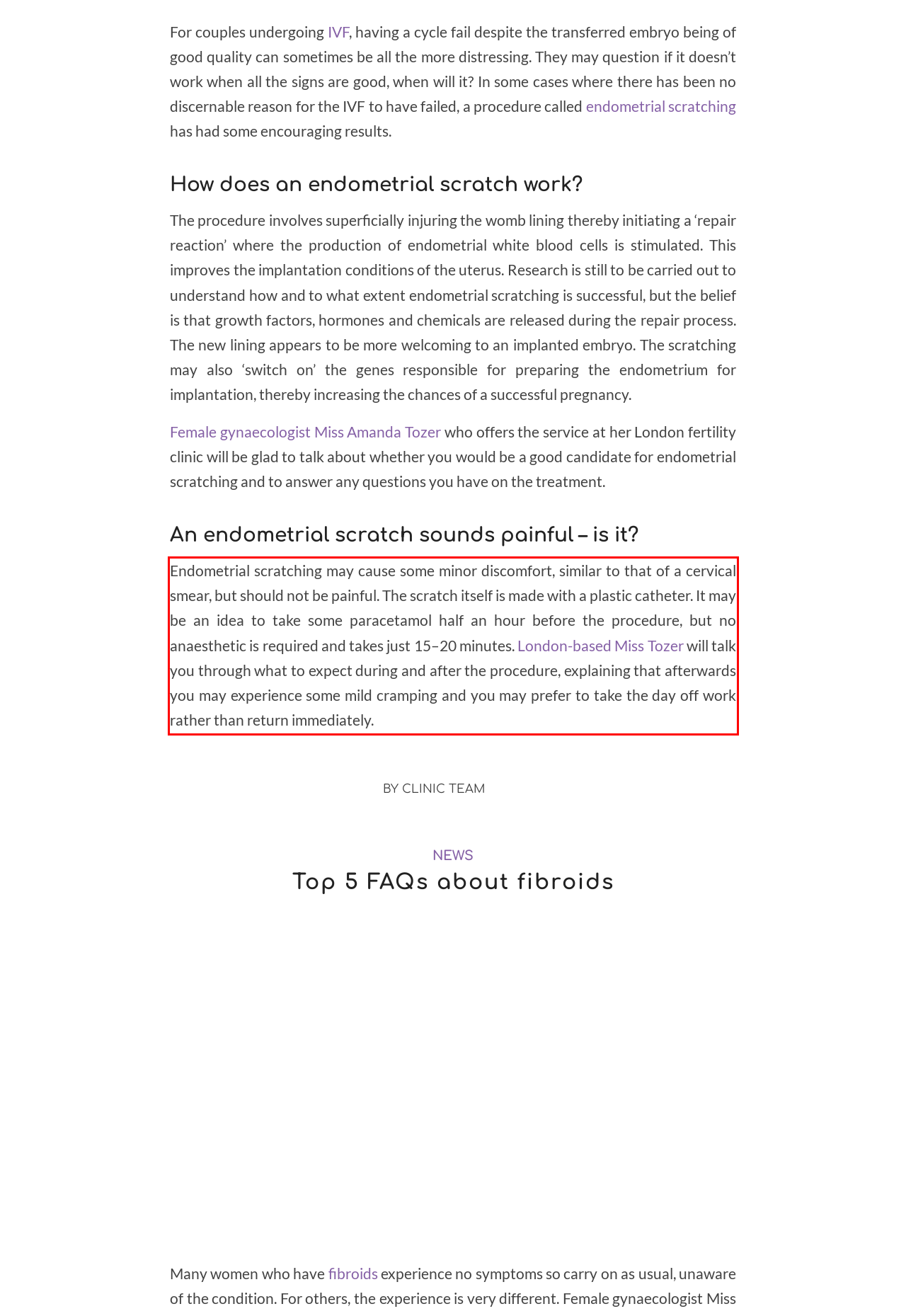Look at the provided screenshot of the webpage and perform OCR on the text within the red bounding box.

Endometrial scratching may cause some minor discomfort, similar to that of a cervical smear, but should not be painful. The scratch itself is made with a plastic catheter. It may be an idea to take some paracetamol half an hour before the procedure, but no anaesthetic is required and takes just 15–20 minutes. London-based Miss Tozer will talk you through what to expect during and after the procedure, explaining that afterwards you may experience some mild cramping and you may prefer to take the day off work rather than return immediately.